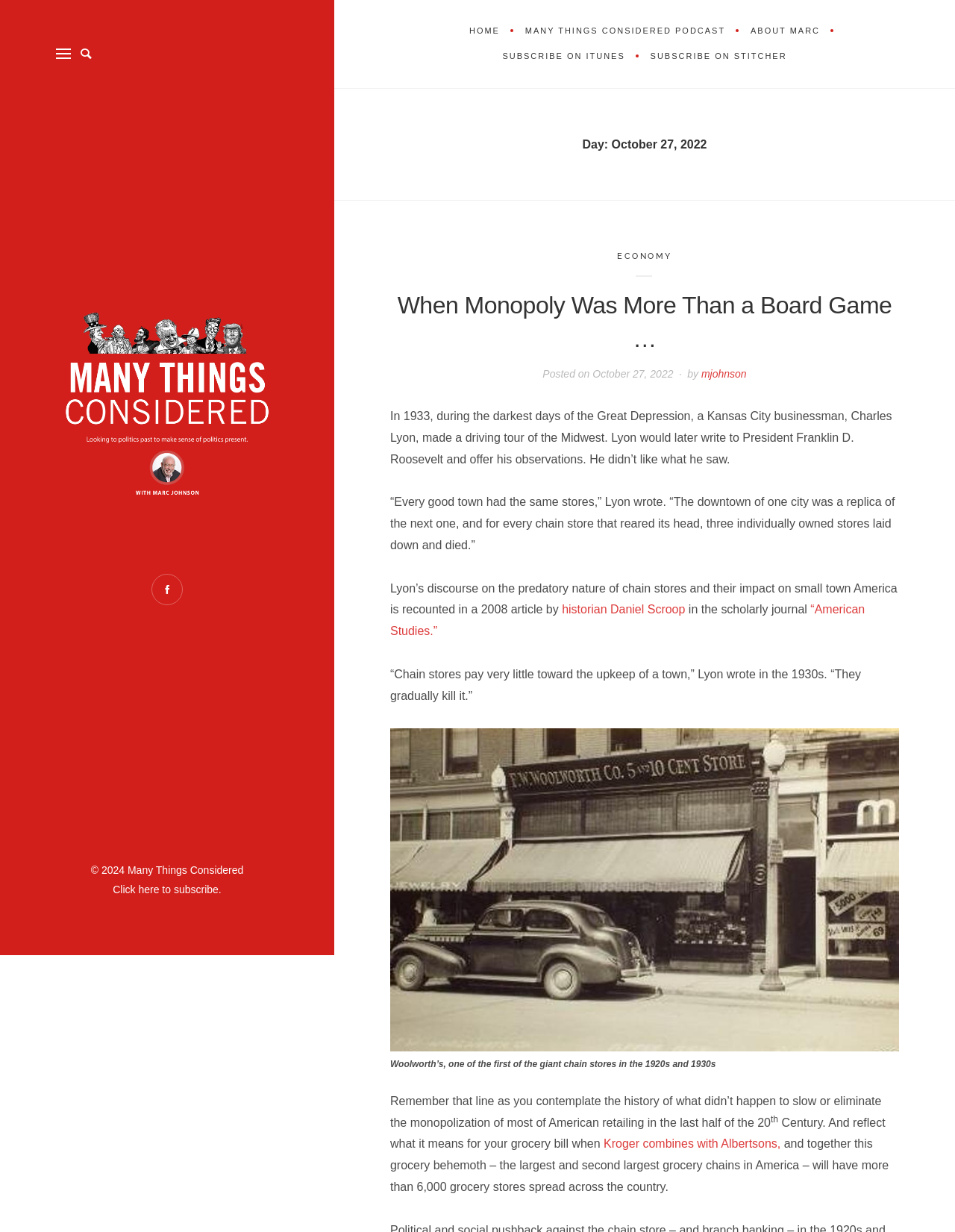Please identify the bounding box coordinates of the element's region that I should click in order to complete the following instruction: "Learn more about historian Daniel Scroop". The bounding box coordinates consist of four float numbers between 0 and 1, i.e., [left, top, right, bottom].

[0.588, 0.49, 0.717, 0.5]